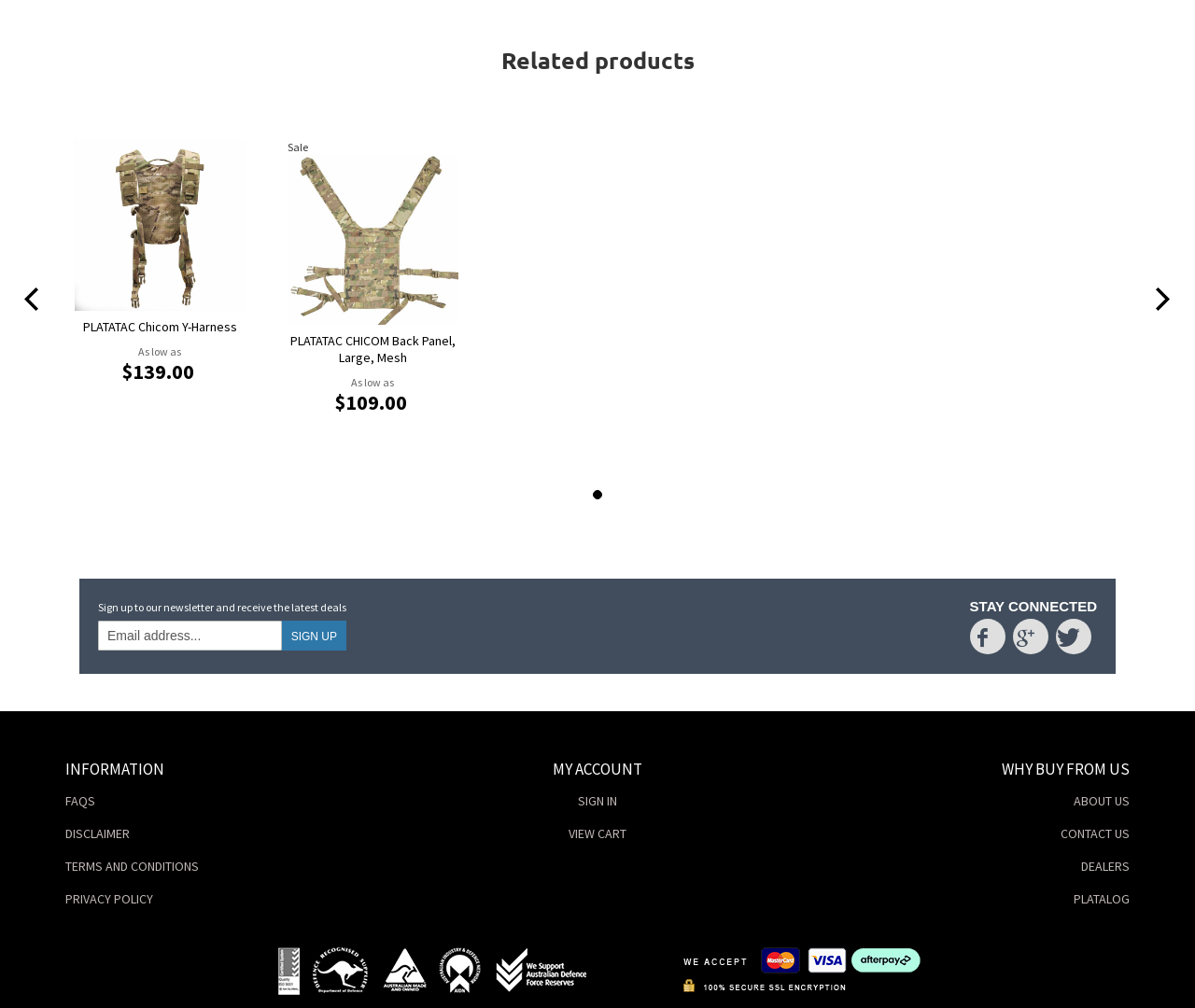Please analyze the image and give a detailed answer to the question:
How many related products are shown on this page?

There are two related products shown on this page because there are two sets of product information, each with an image, product name, and price, which are typical characteristics of product listings.